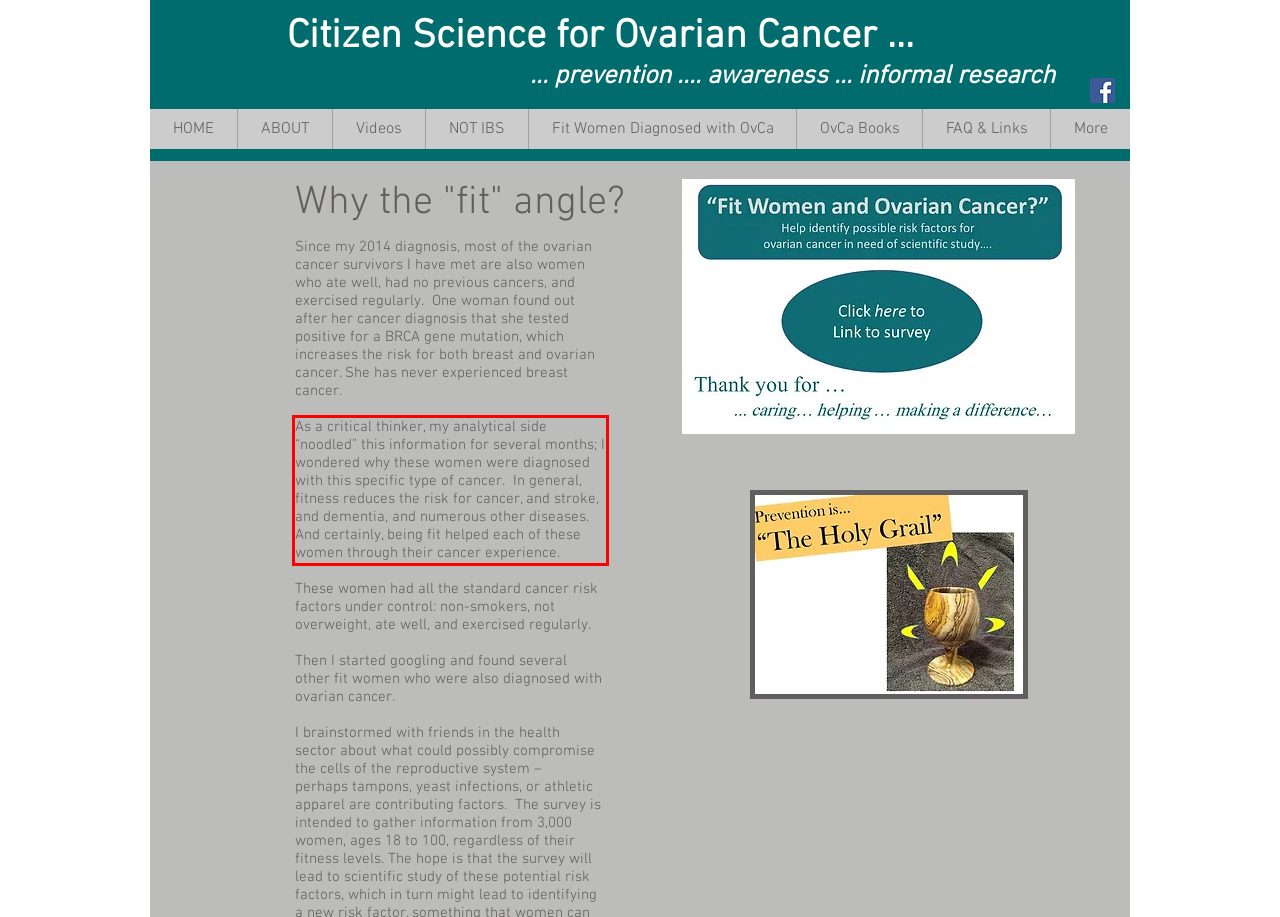You are given a screenshot showing a webpage with a red bounding box. Perform OCR to capture the text within the red bounding box.

As a critical thinker, my analytical side “noodled” this information for several months; I wondered why these women were diagnosed with this specific type of cancer. In general, fitness reduces the risk for cancer, and stroke, and dementia, and numerous other diseases. And certainly, being fit helped each of these women through their cancer experience.